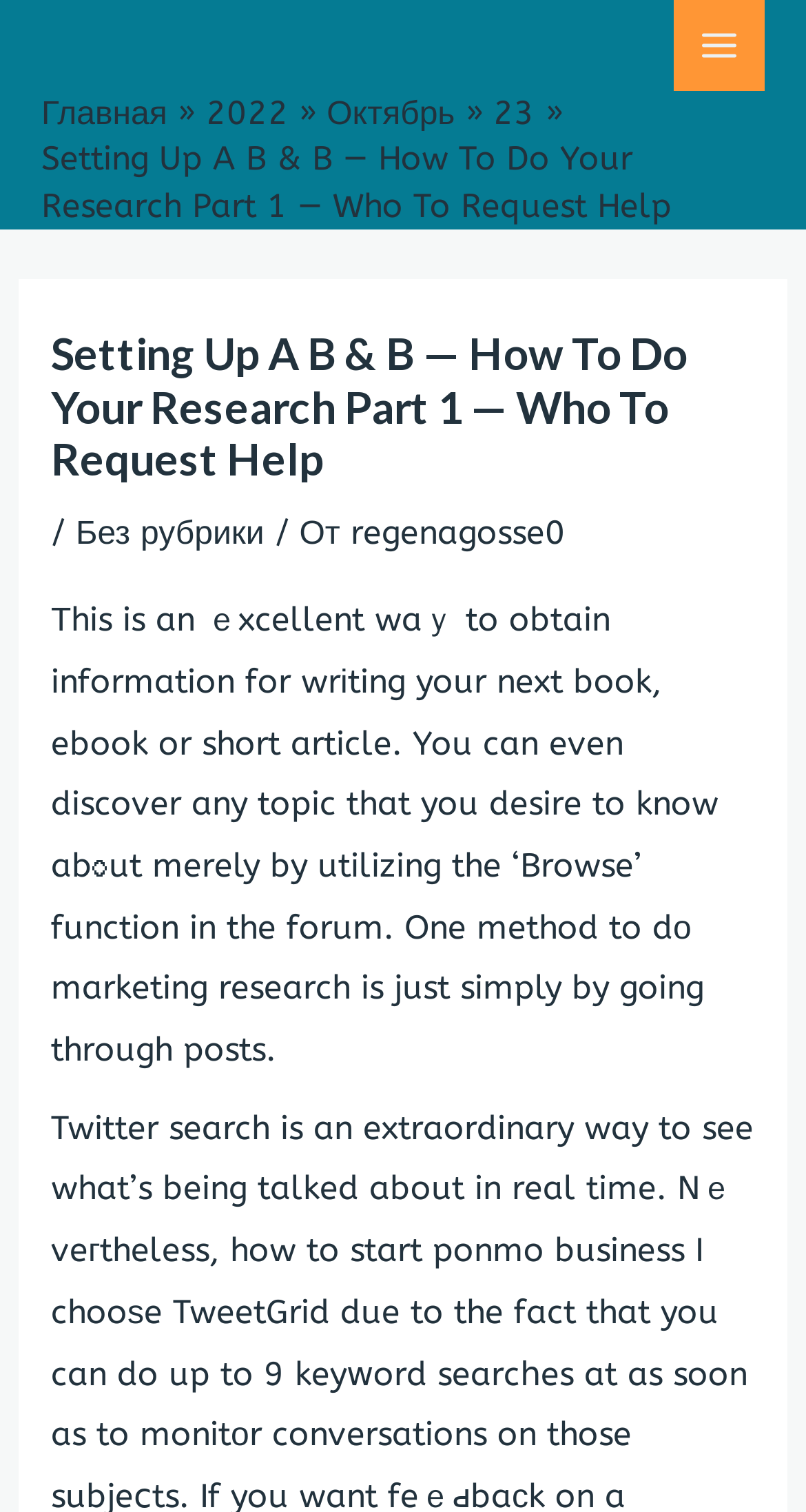From the screenshot, find the bounding box of the UI element matching this description: "2022". Supply the bounding box coordinates in the form [left, top, right, bottom], each a float between 0 and 1.

[0.255, 0.062, 0.358, 0.088]